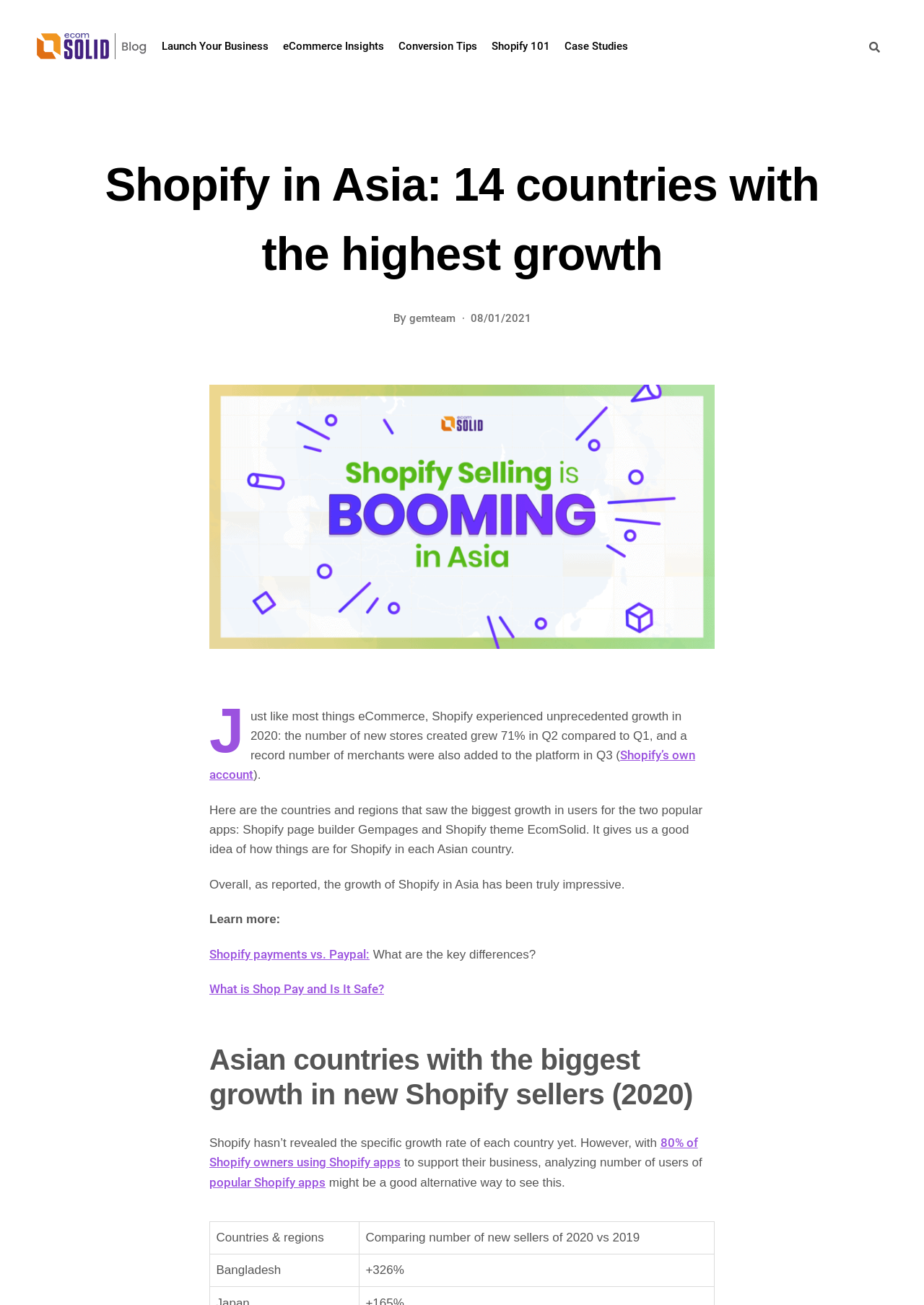Refer to the image and provide an in-depth answer to the question:
What is the growth rate of Bangladesh in new Shopify sellers?

The growth rate of Bangladesh in new Shopify sellers can be found in the table section of the webpage, where it lists the countries and their corresponding growth rates. Bangladesh has a growth rate of +326%.